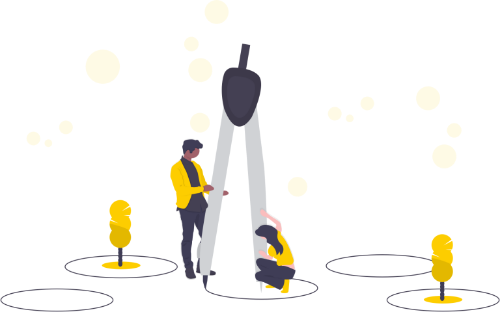Provide a thorough and detailed response to the question by examining the image: 
What do the stylized tree-like shapes represent?

The caption explains that the stylized tree-like shapes with rounded bases surrounding the individuals represent growth and innovative ideas being nurtured, which is an essential aspect of the design process.